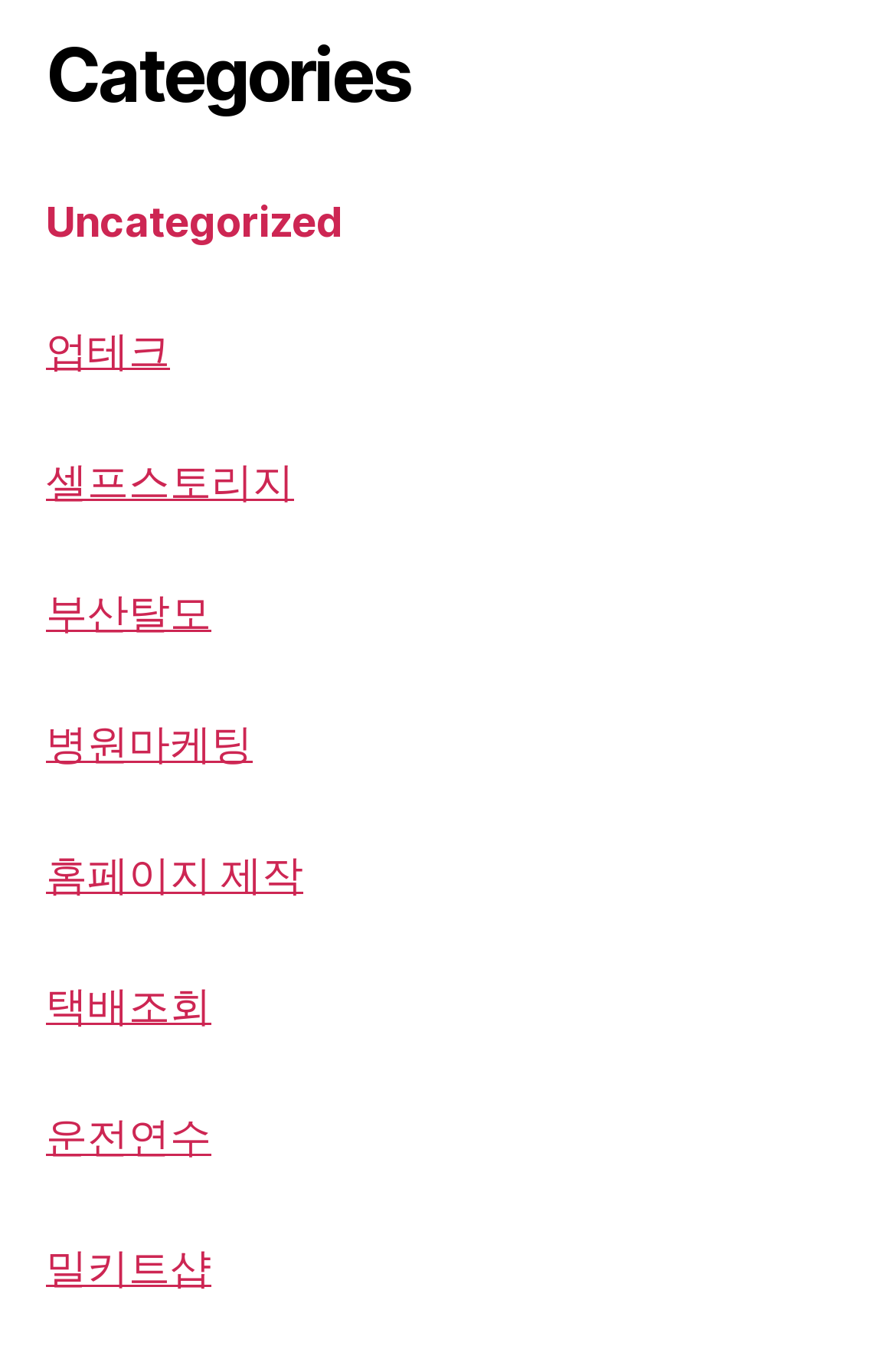Reply to the question with a single word or phrase:
How many categories are listed?

9